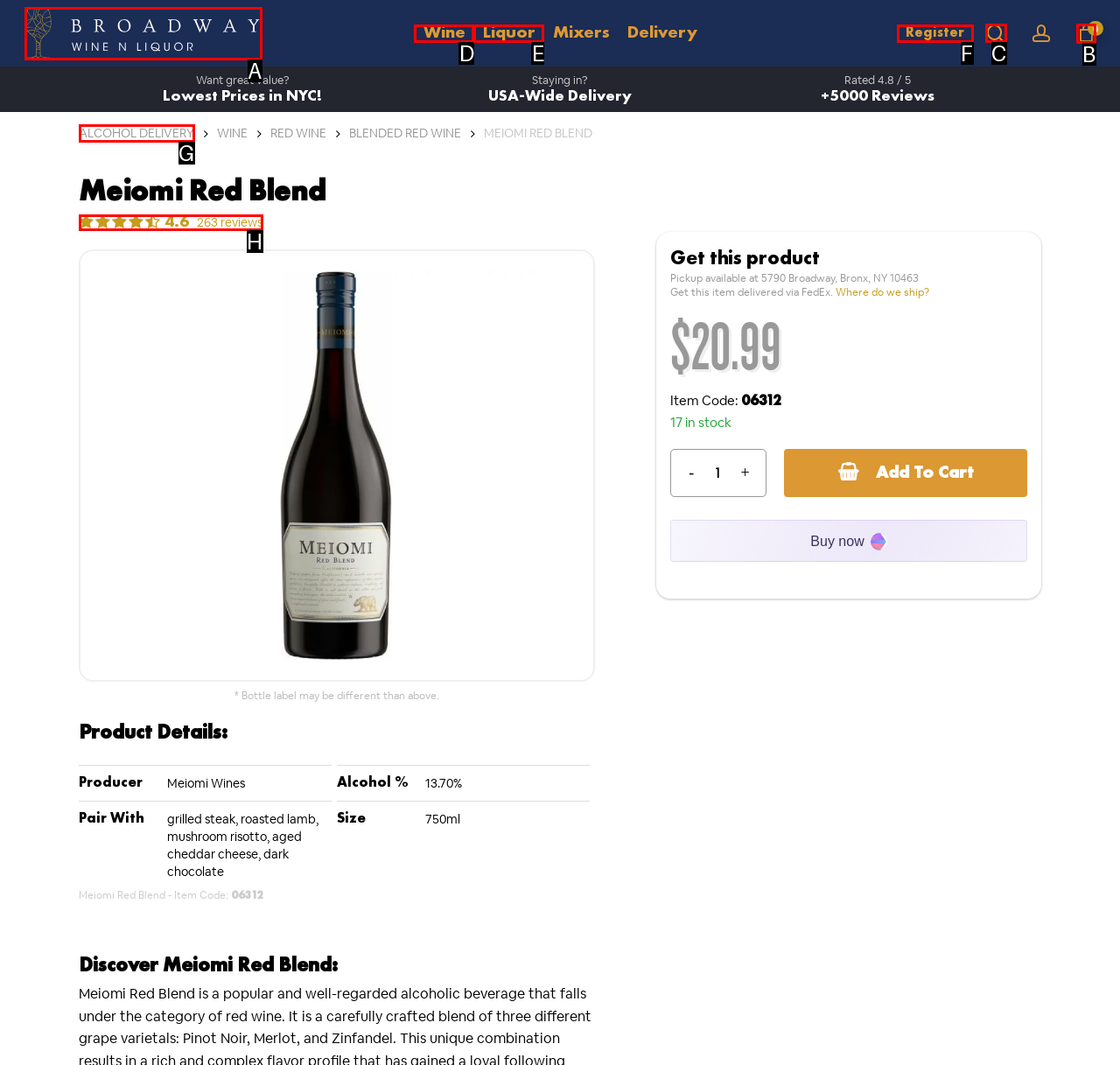Tell me which one HTML element best matches the description: Wine Answer with the option's letter from the given choices directly.

D